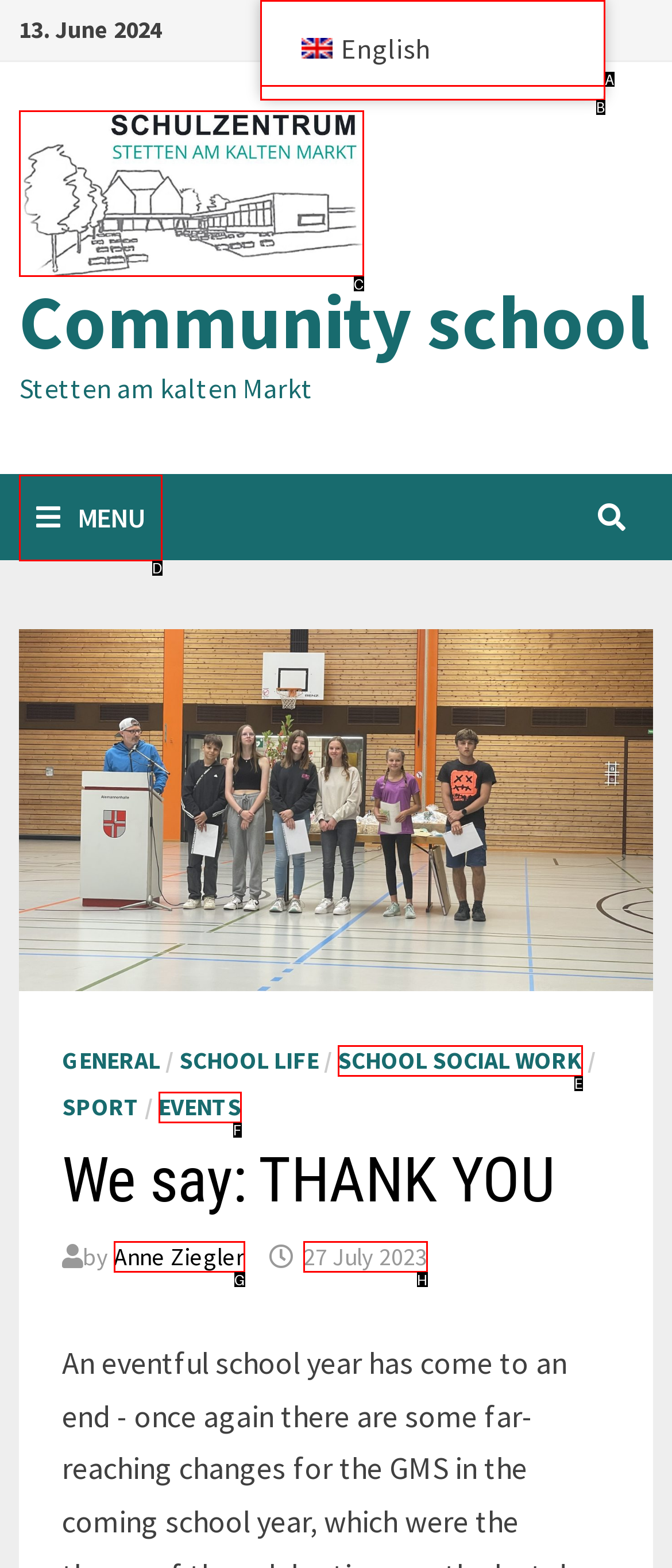Determine which HTML element best fits the description: 27 July 202330 July 2023
Answer directly with the letter of the matching option from the available choices.

H